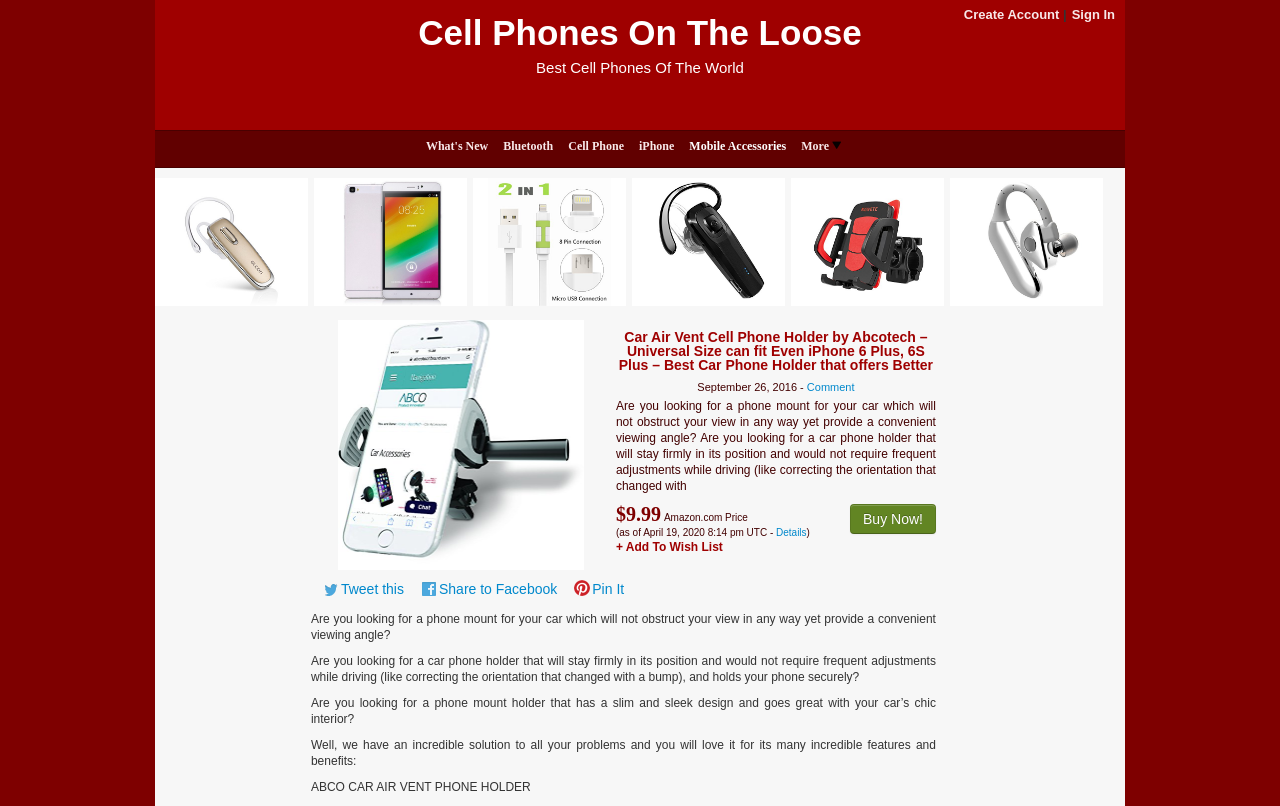What is the main feature of the car phone holder?
Analyze the image and provide a thorough answer to the question.

The main feature of the car phone holder can be inferred from the product description which mentions that it provides 'better viewing angles' and does not obstruct the view while driving.